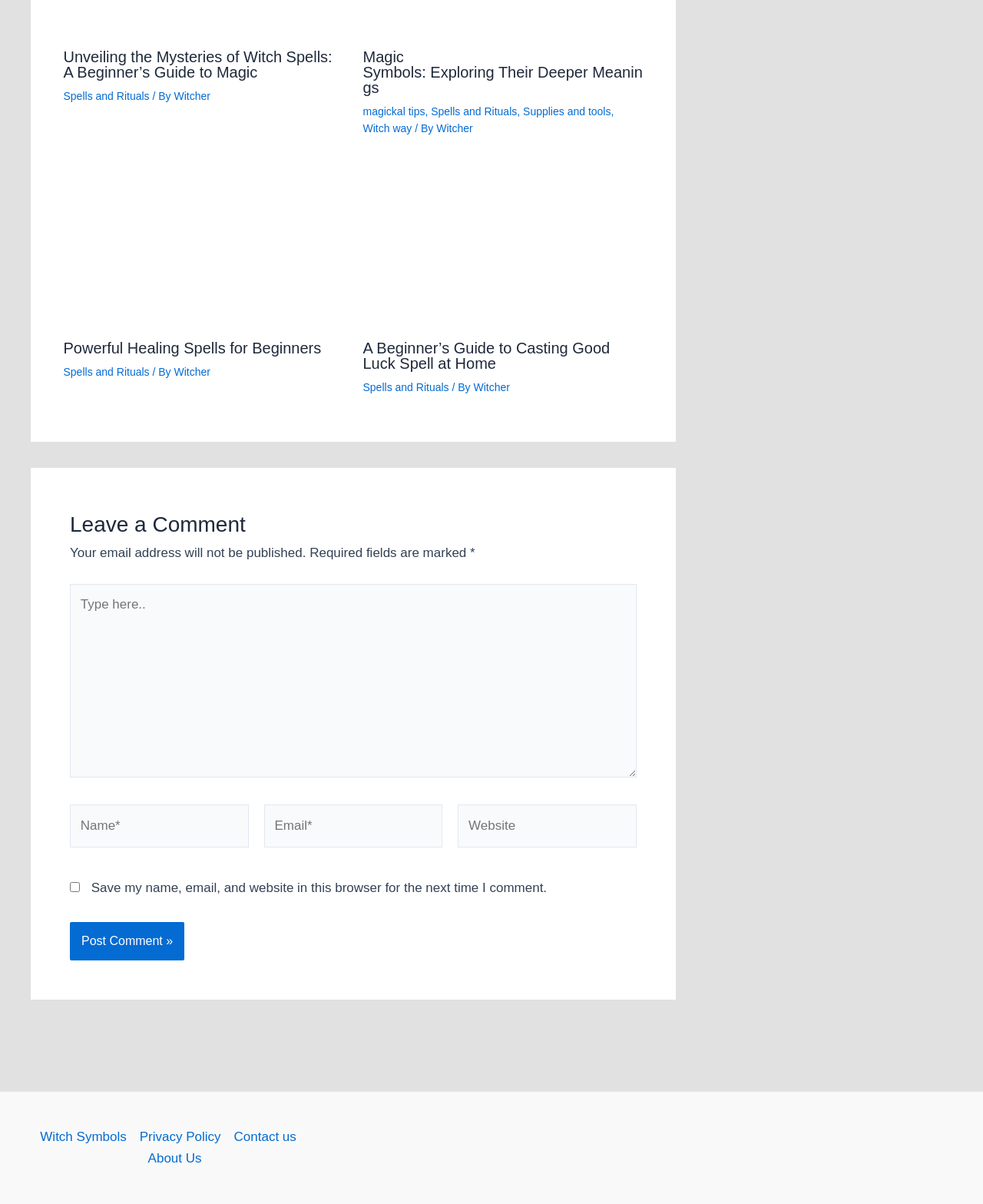Find and indicate the bounding box coordinates of the region you should select to follow the given instruction: "Type here..".

[0.071, 0.485, 0.648, 0.646]